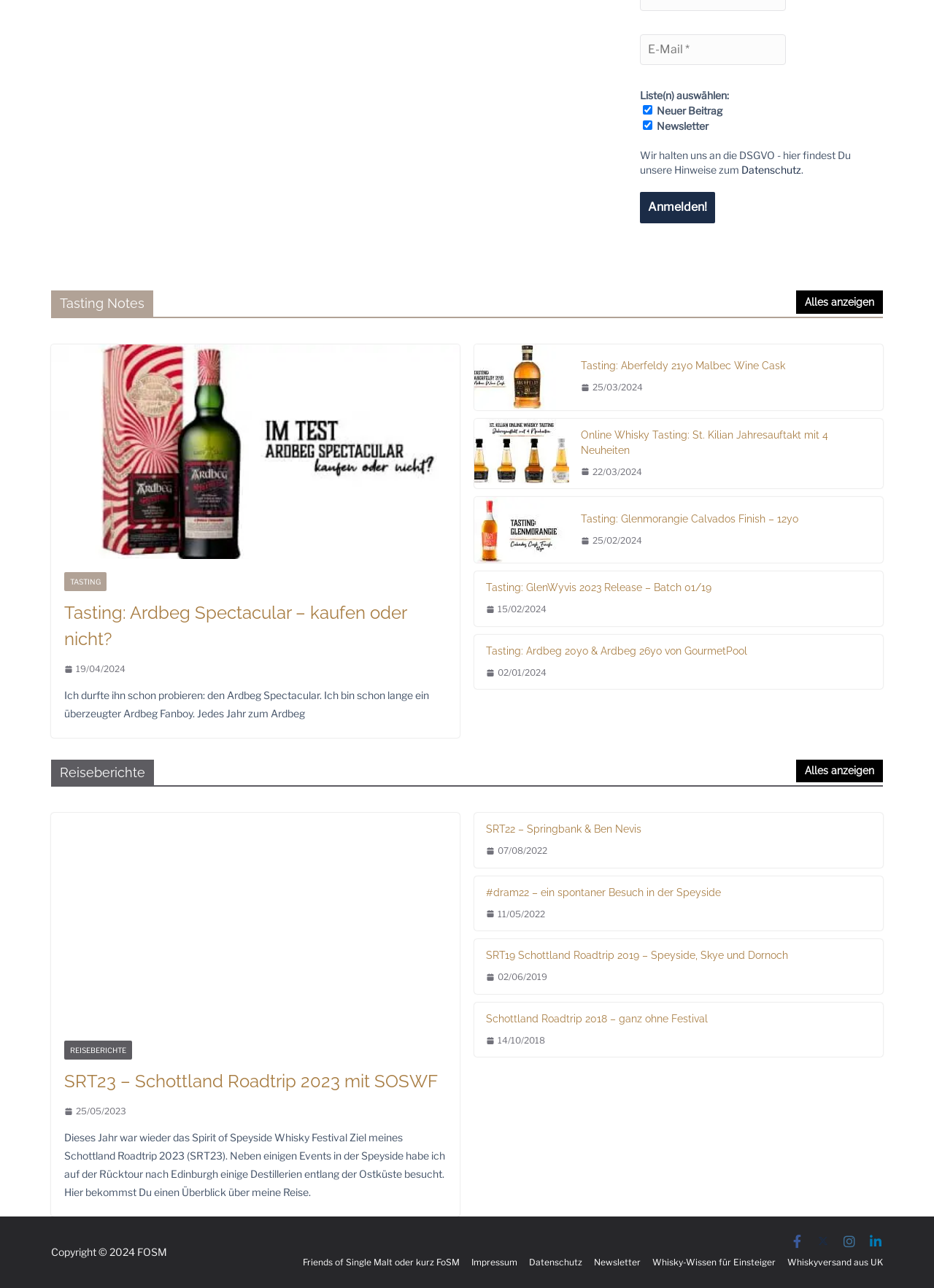Specify the bounding box coordinates of the element's region that should be clicked to achieve the following instruction: "Read more about 'Tasting: Ardbeg Spectacular'". The bounding box coordinates consist of four float numbers between 0 and 1, in the format [left, top, right, bottom].

[0.069, 0.466, 0.478, 0.507]